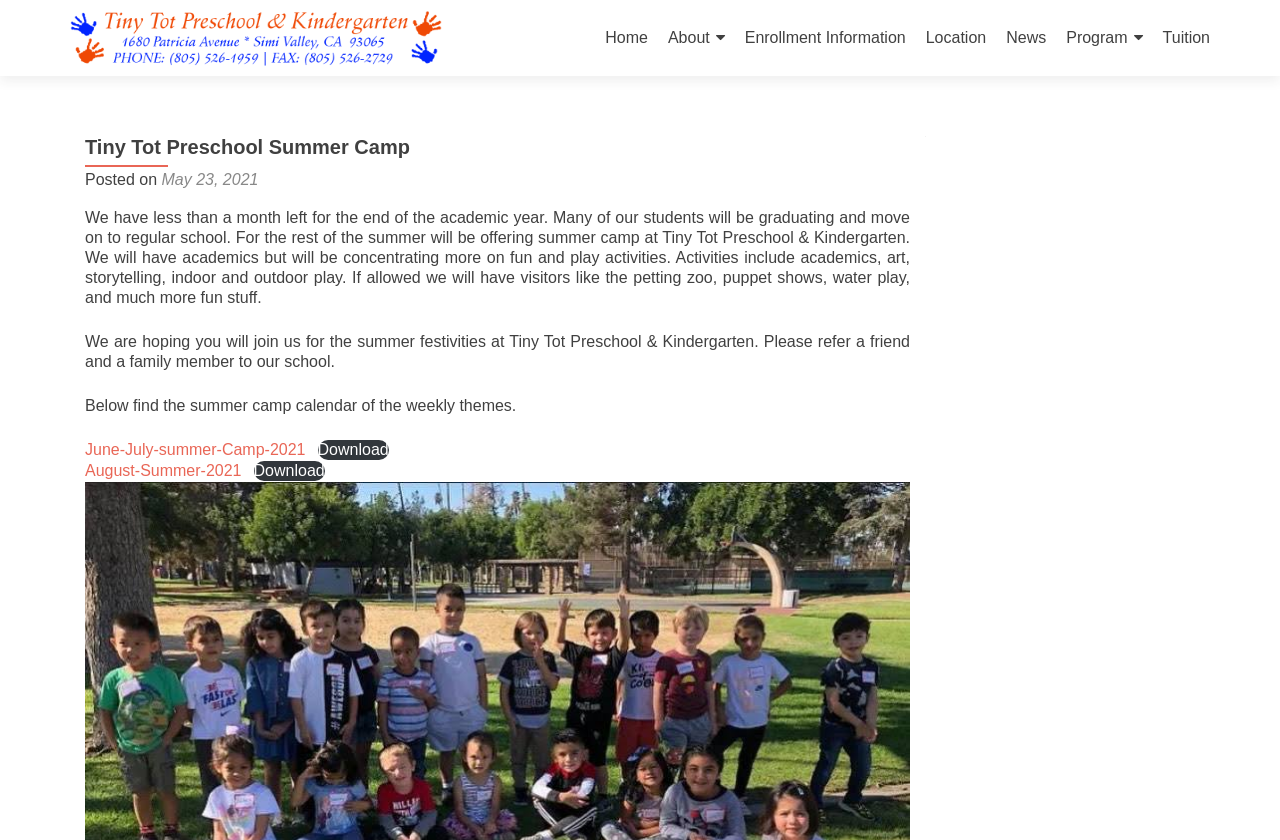Identify and provide the title of the webpage.

Tiny Tot Preschool Summer Camp